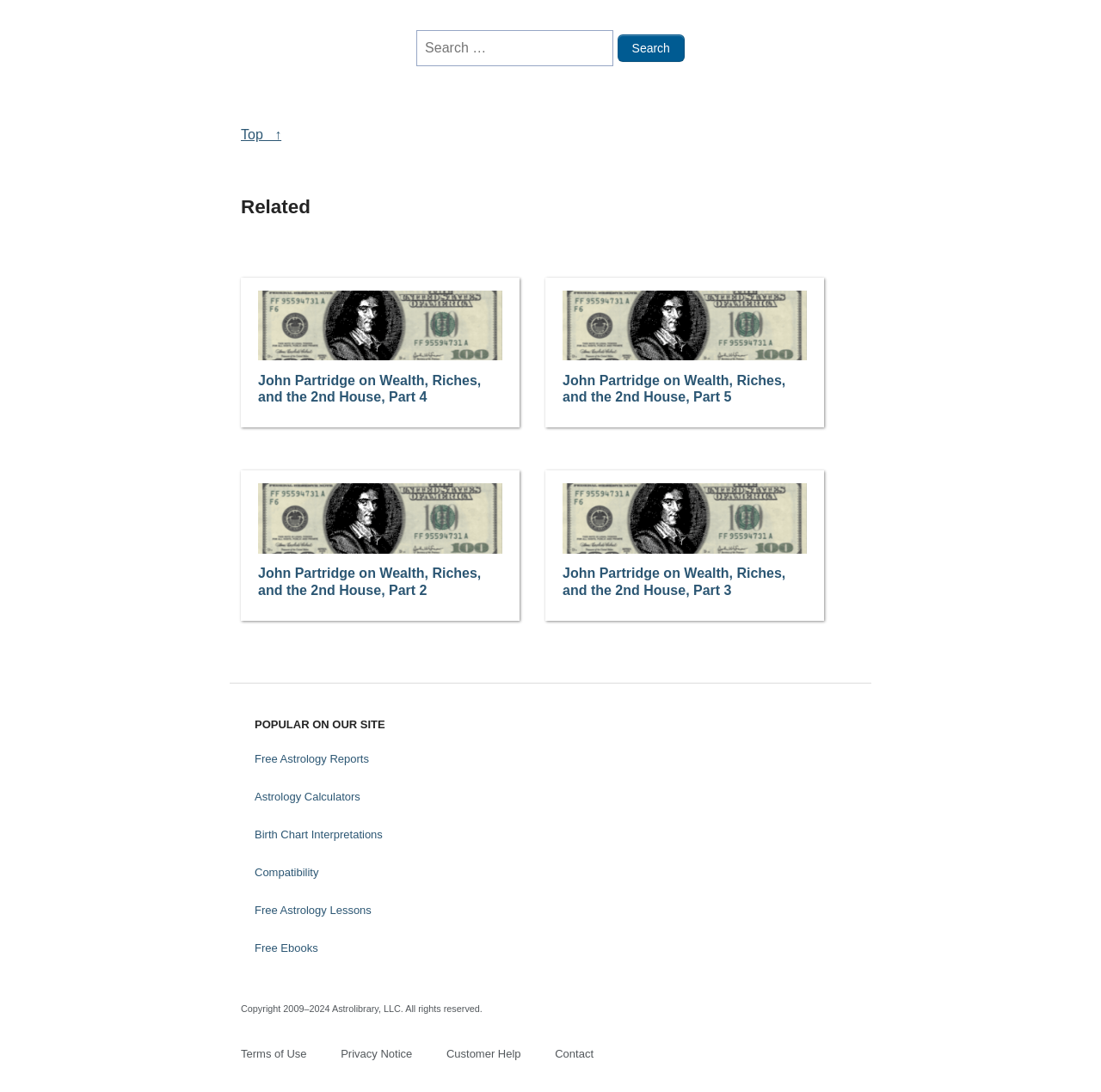Please identify the bounding box coordinates of the region to click in order to complete the task: "Contact the website". The coordinates must be four float numbers between 0 and 1, specified as [left, top, right, bottom].

[0.504, 0.953, 0.544, 0.978]